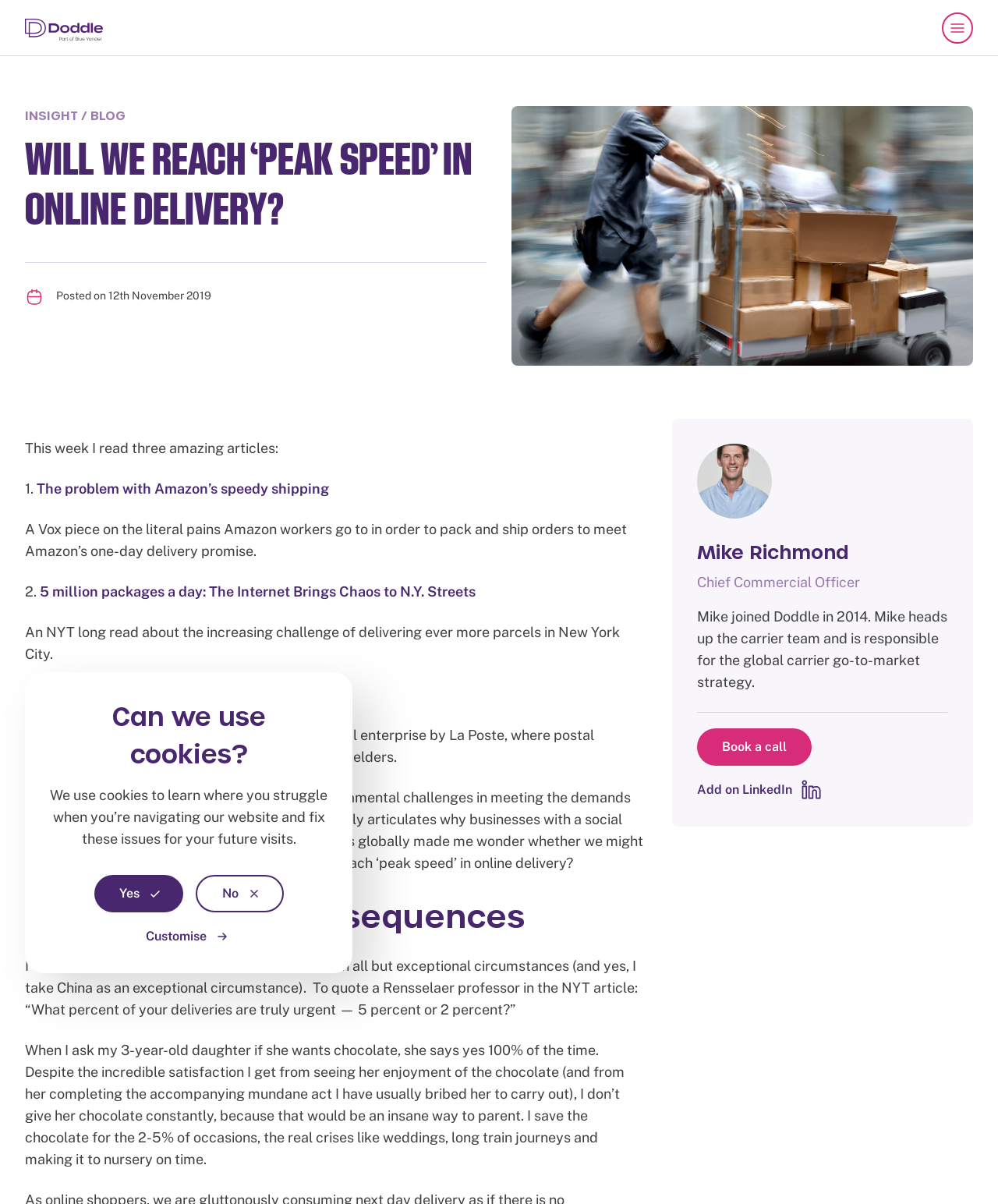Please locate the bounding box coordinates for the element that should be clicked to achieve the following instruction: "Read the blog post". Ensure the coordinates are given as four float numbers between 0 and 1, i.e., [left, top, right, bottom].

[0.025, 0.114, 0.488, 0.197]